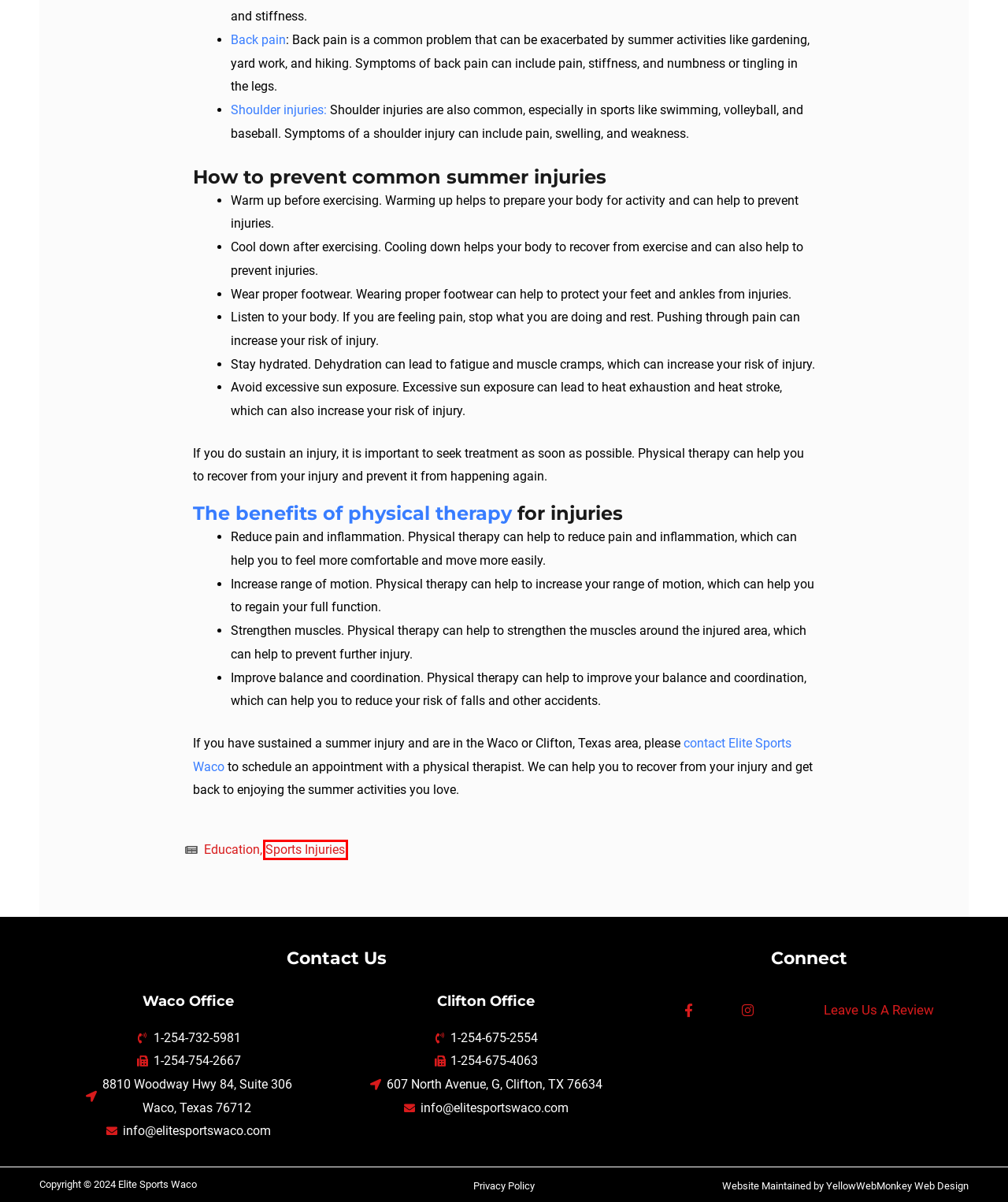Using the screenshot of a webpage with a red bounding box, pick the webpage description that most accurately represents the new webpage after the element inside the red box is clicked. Here are the candidates:
A. Blog - Elite Sports Waco Sport Physical Therapy
B. Sports Injuries Archives - Elite Sports Waco Sport Physical Therapy
C. Privacy Policy - Elite Sports Waco Sport Physical Therapy
D. Shoulder Pain - Elite Sports Waco Sport Physical Therapy
E. What Can Physical Therapy Do for Me? - Elite Sports Waco
F. June 8, 2023 - Elite Sports Waco Sport Physical Therapy
G. Educational Resources
H. The benefits of physical therapy: Healing Back Pain with PT Part 1

B